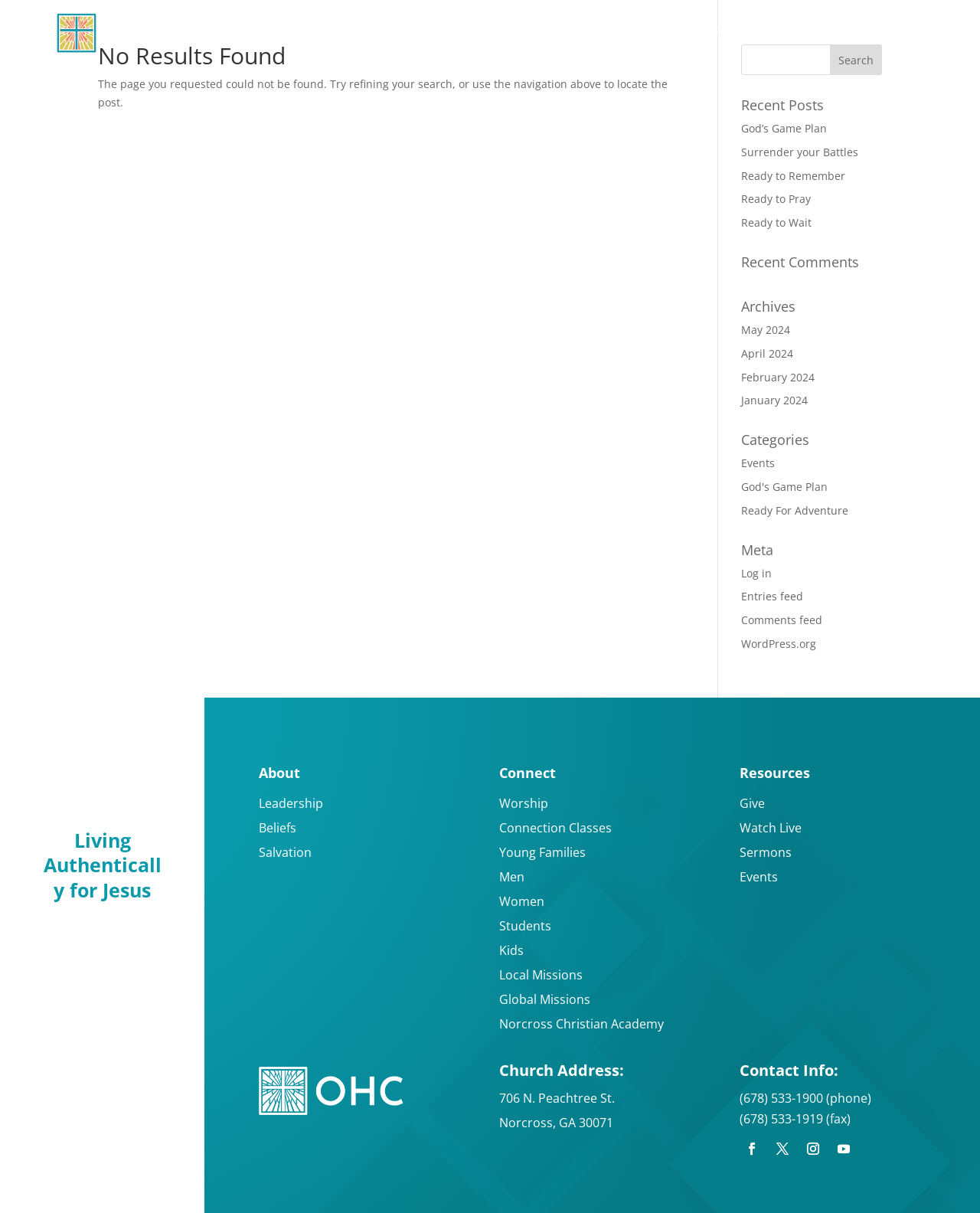Provide your answer in one word or a succinct phrase for the question: 
What is the purpose of the search bar?

To refine search